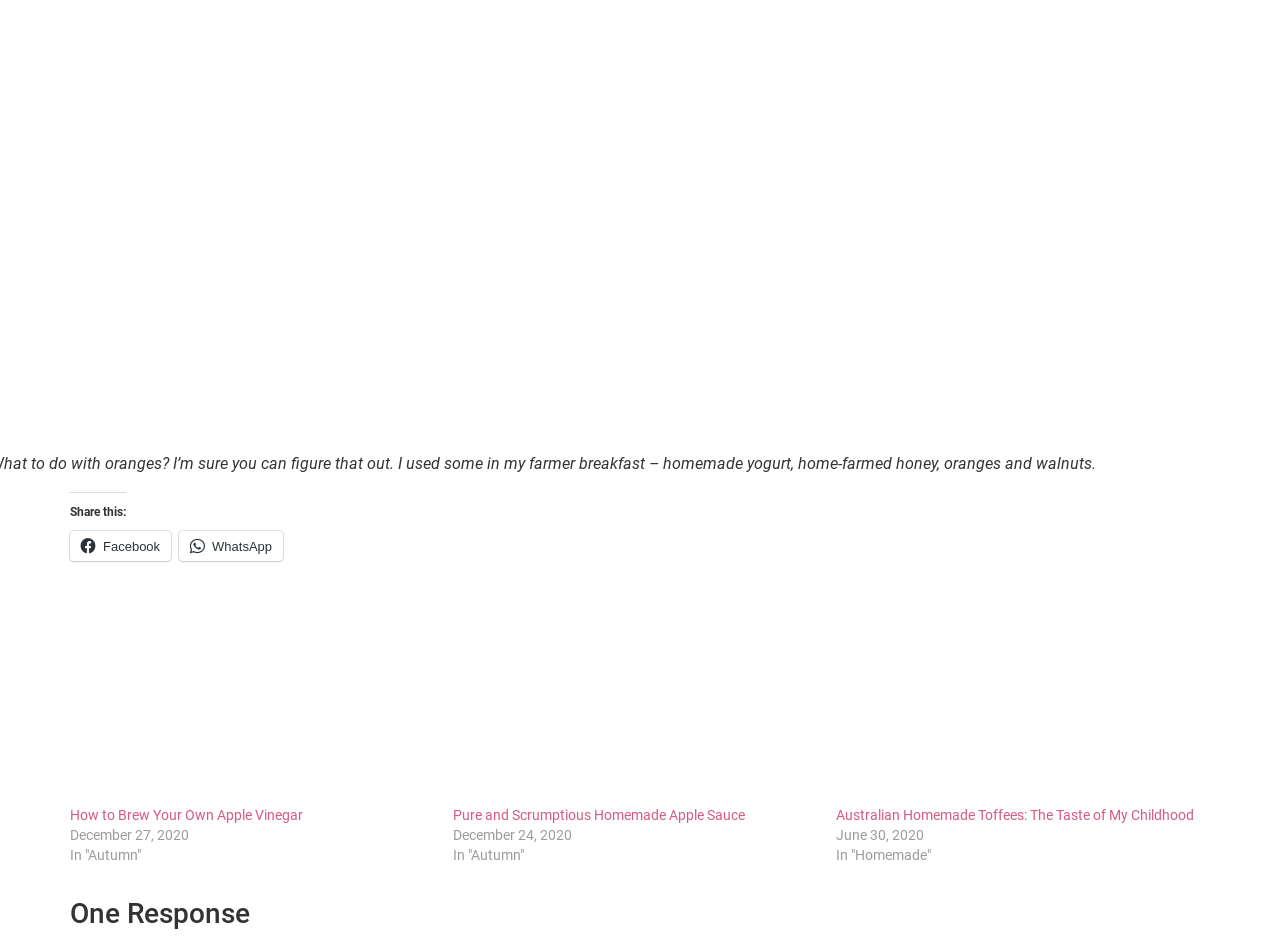Provide a single word or phrase to answer the given question: 
What is the topic of the first article?

Apple Vinegar